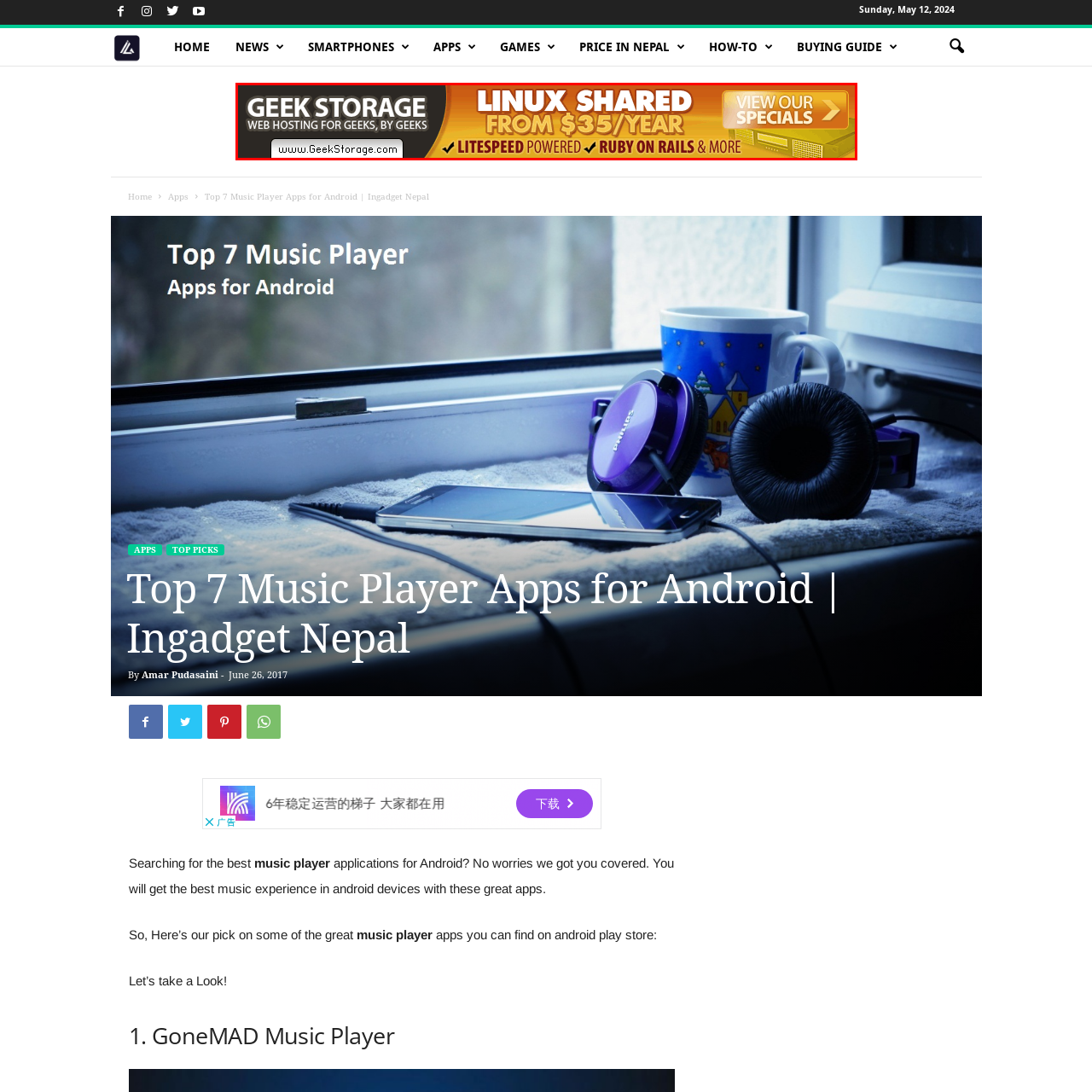What is the purpose of the 'VIEW OUR SPECIALS' button?
Focus on the image bounded by the red box and reply with a one-word or phrase answer.

To explore current offers